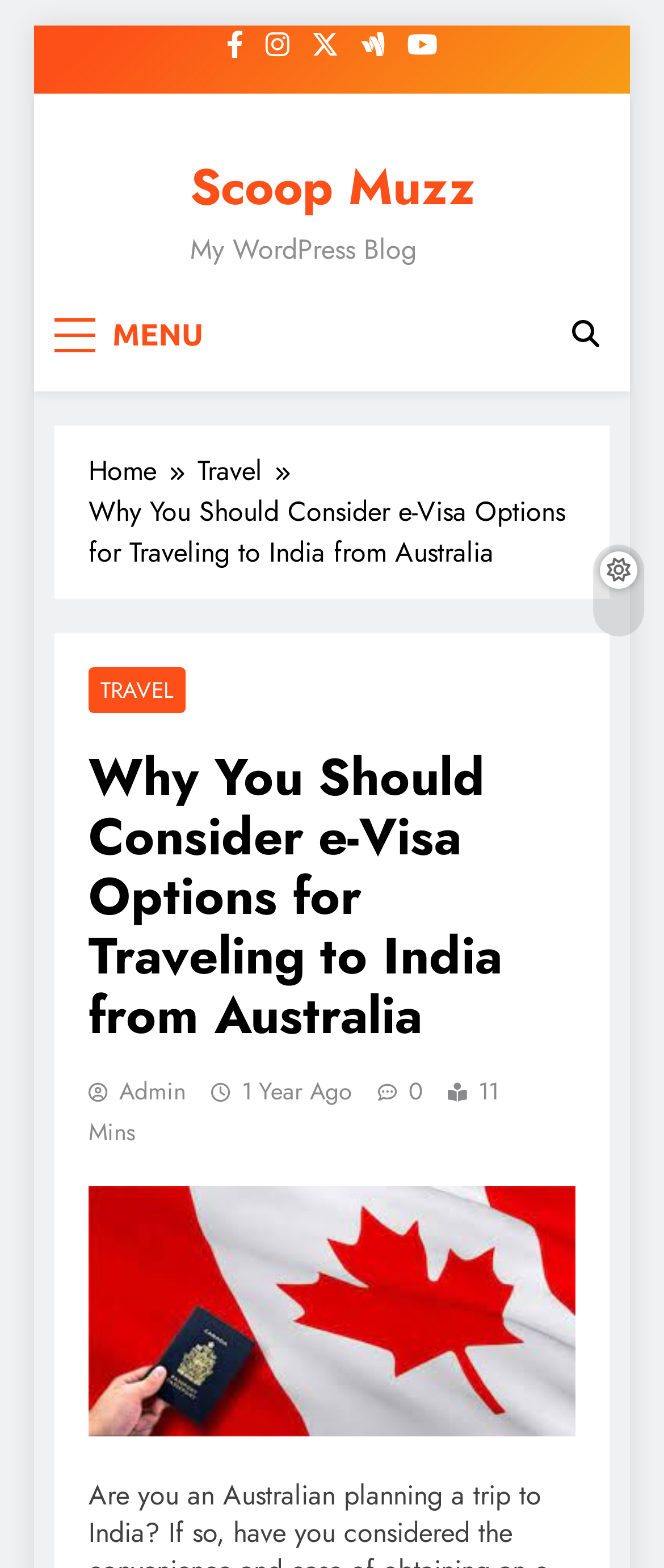Generate a thorough description of the webpage.

The webpage appears to be a blog post titled "Why You Should Consider e-Visa Options for Traveling to India from Australia" on a website called Scoop Muzz. At the top left, there is a link to skip to the content. On the same line, there are several social media links represented by icons. 

Below the social media links, there is a header section with the website's name, Scoop Muzz, and a tagline, "My WordPress Blog". To the right of the header, there is a menu button labeled "MENU". On the top right, there is a search button represented by a magnifying glass icon.

The main content of the webpage is divided into sections. The first section is a breadcrumb navigation menu, which shows the path "Home > Travel > Why You Should Consider e-Visa Options for Traveling to India from Australia". 

Below the breadcrumb navigation, there is a header section with a title that matches the webpage title. The title is followed by a section with a link labeled "TRAVEL" and another link labeled "Admin". There is also a timestamp indicating that the post was published 1 year ago, and a reading time of 11 minutes.

The webpage has a clean and organized structure, making it easy to navigate and read.